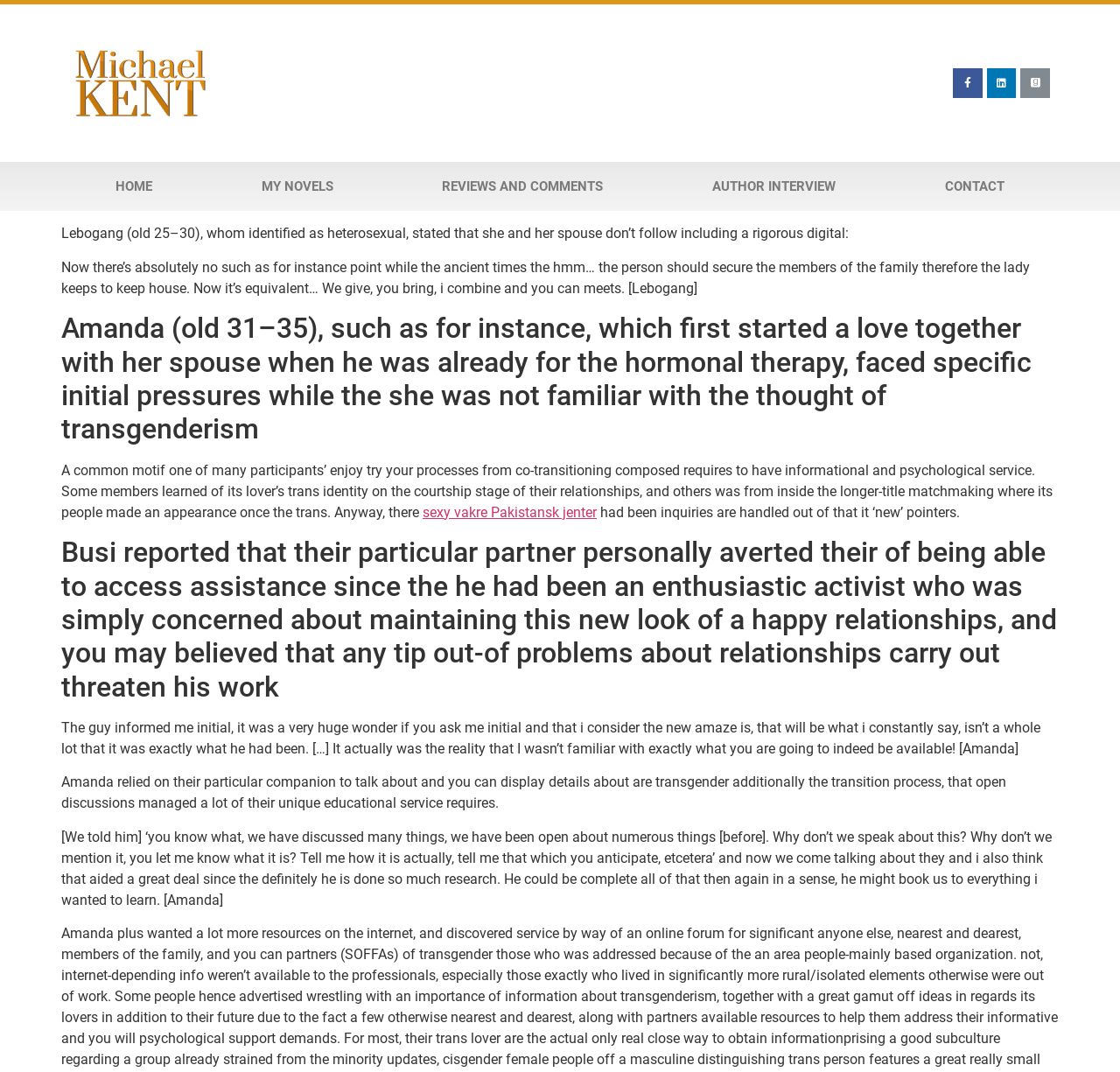Please identify the bounding box coordinates of the element on the webpage that should be clicked to follow this instruction: "Go to the HOME page". The bounding box coordinates should be given as four float numbers between 0 and 1, formatted as [left, top, right, bottom].

[0.055, 0.151, 0.185, 0.197]